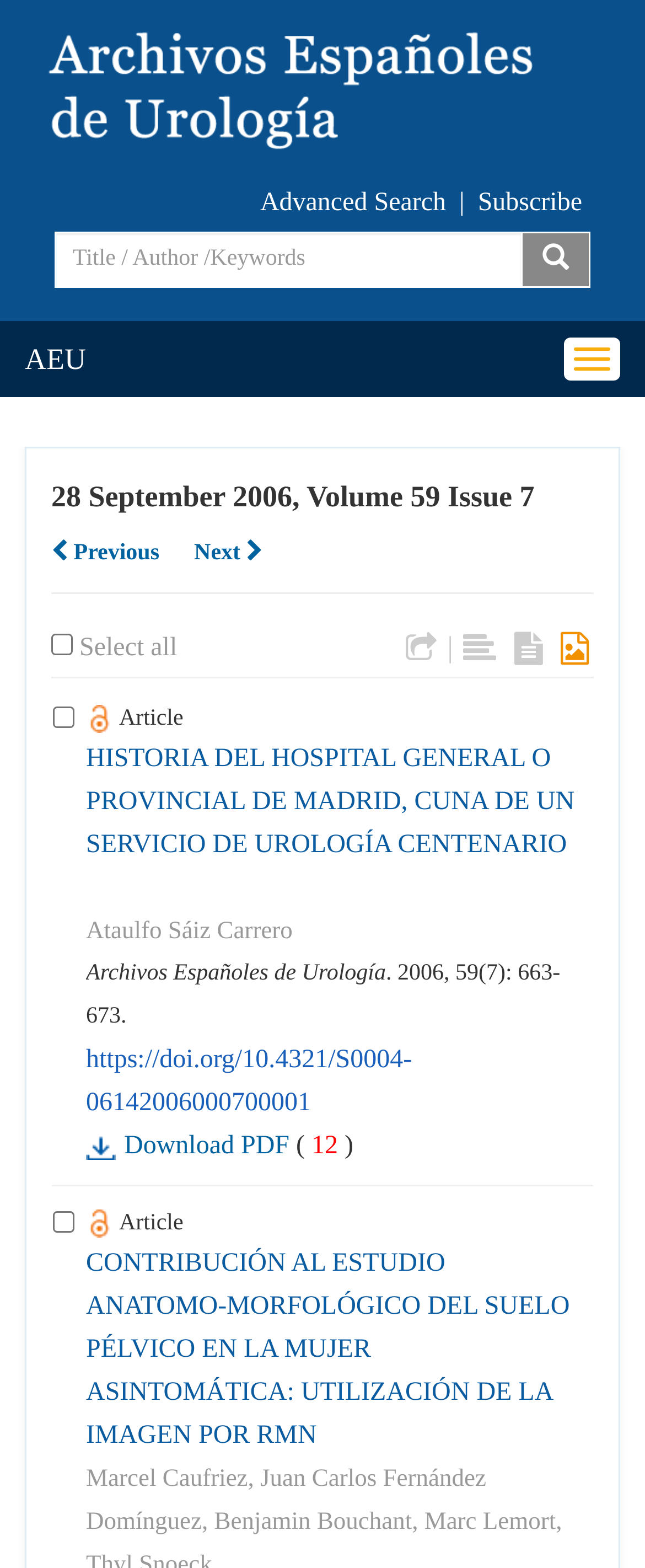Can you specify the bounding box coordinates of the area that needs to be clicked to fulfill the following instruction: "Download article citations"?

[0.622, 0.403, 0.686, 0.424]